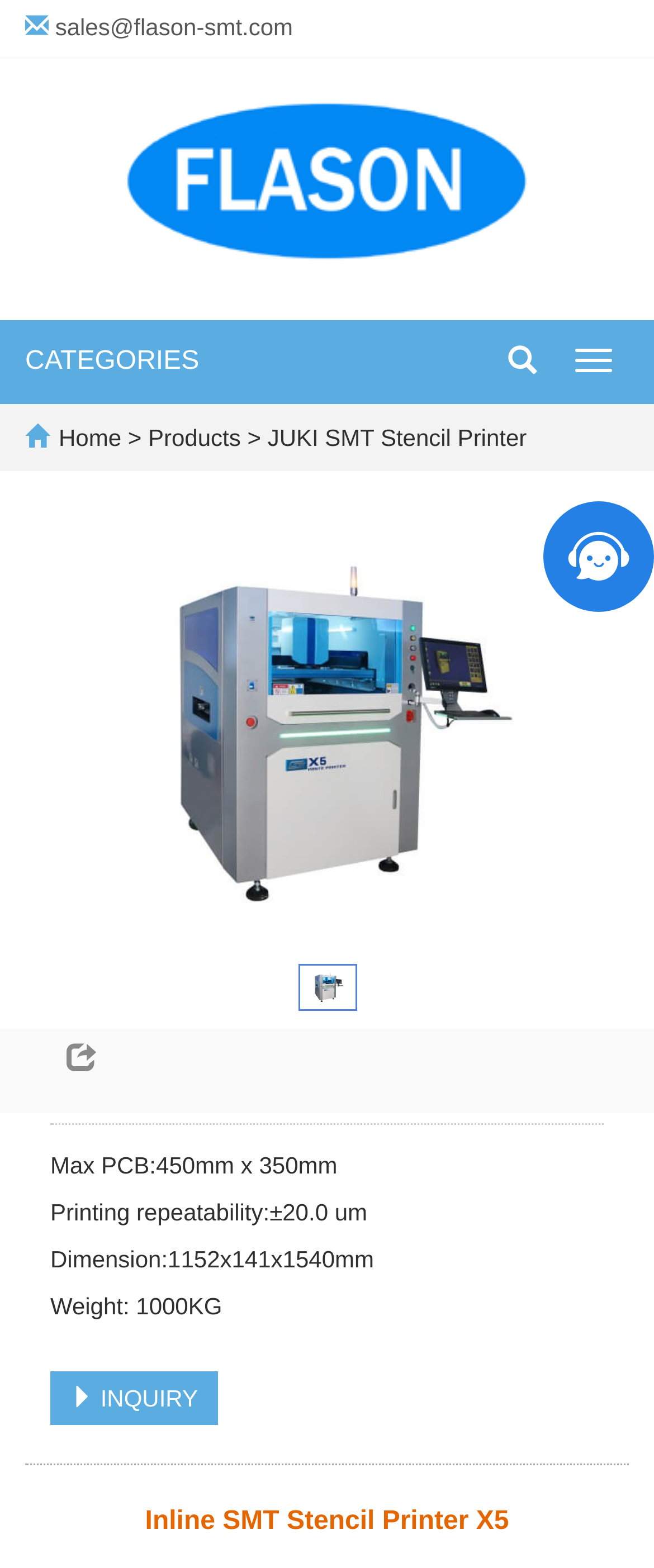What is the repeatability of the Inline SMT Stencil Printer X5?
Use the information from the image to give a detailed answer to the question.

I found the answer by looking at the specifications of the Inline SMT Stencil Printer X5, which are listed on the webpage. The printing repeatability is mentioned as 'Printing repeatability:±20.0 um'.